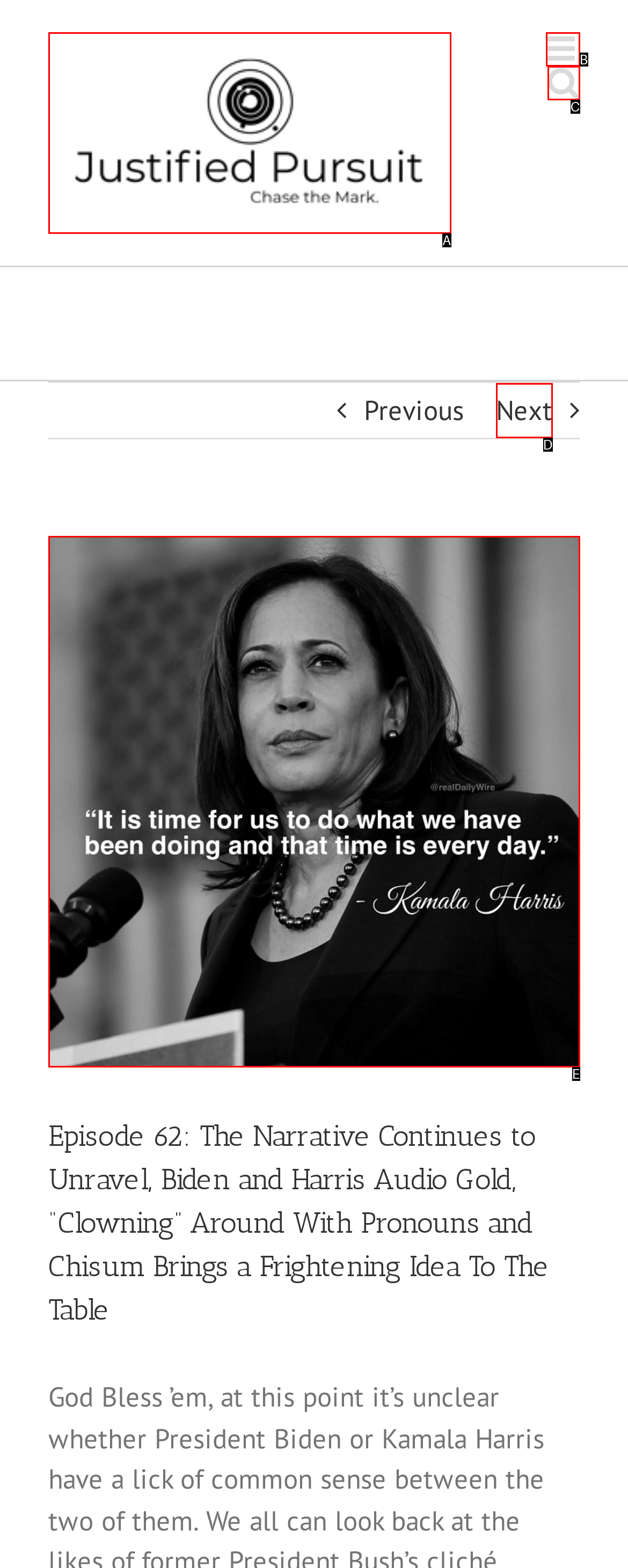Choose the letter that best represents the description: View Larger Image. Answer with the letter of the selected choice directly.

E